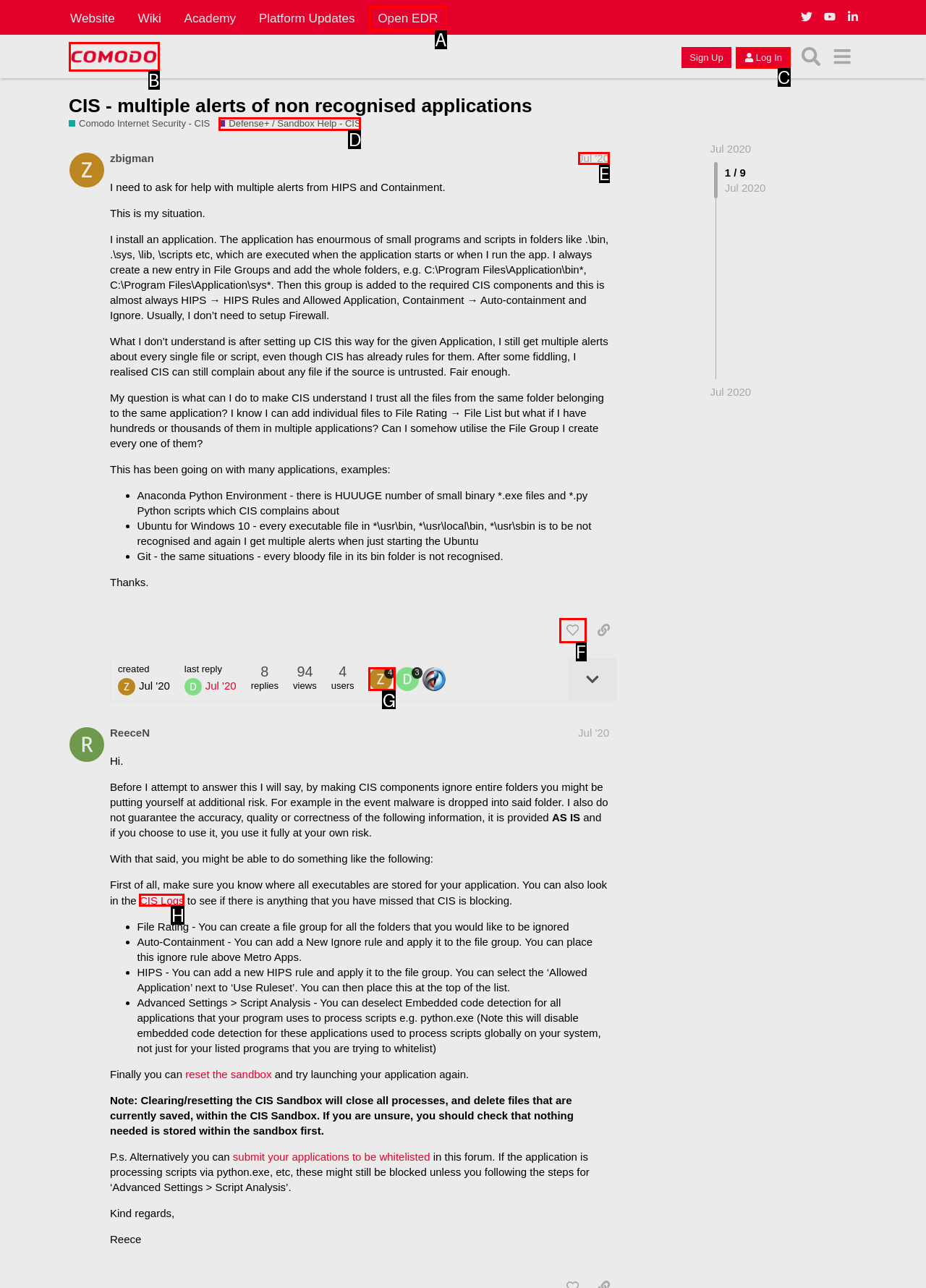Decide which letter you need to select to fulfill the task: Like this post
Answer with the letter that matches the correct option directly.

F